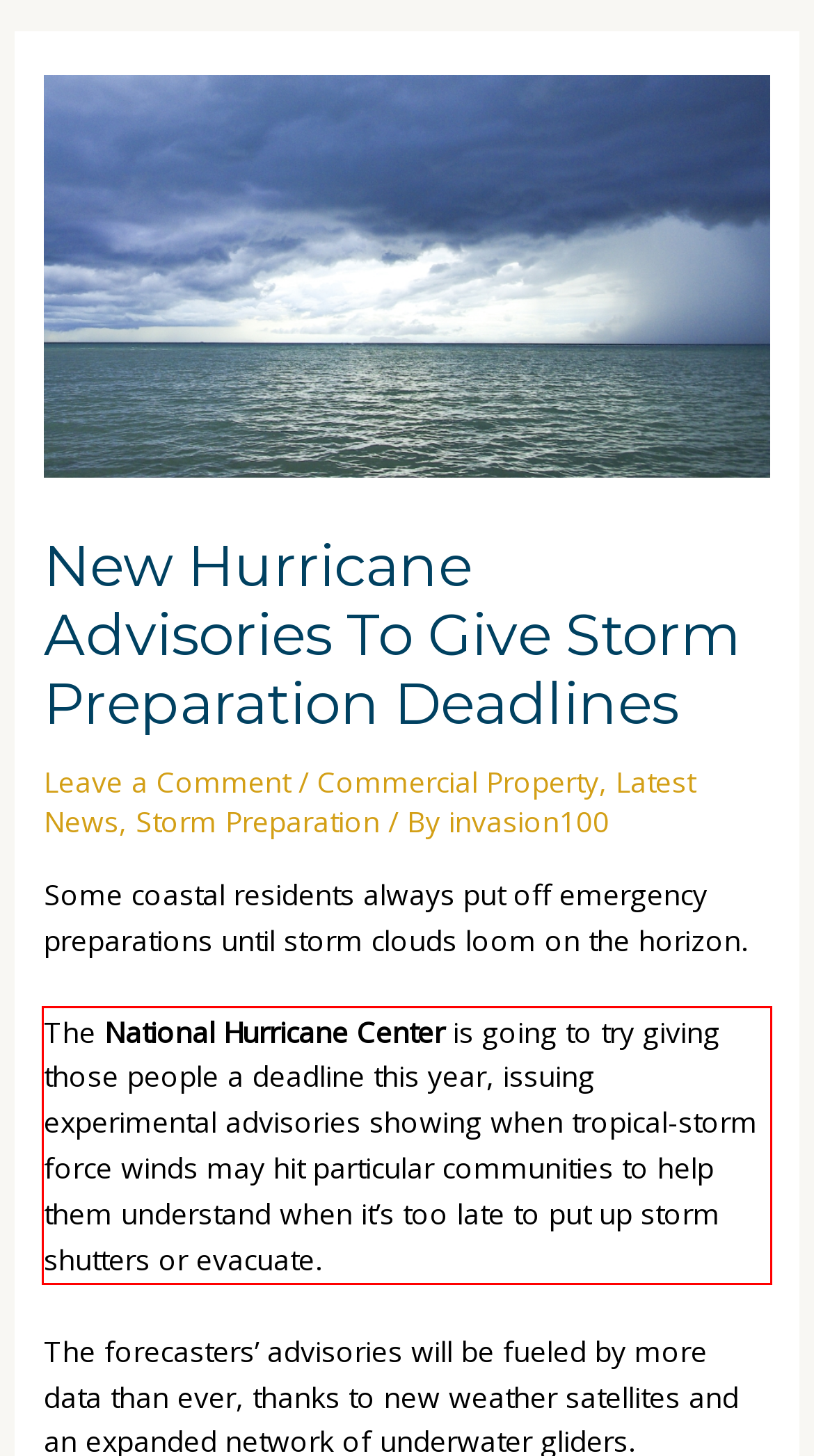Within the screenshot of the webpage, locate the red bounding box and use OCR to identify and provide the text content inside it.

The National Hurricane Center is going to try giving those people a deadline this year, issuing experimental advisories showing when tropical-storm force winds may hit particular communities to help them understand when it’s too late to put up storm shutters or evacuate.